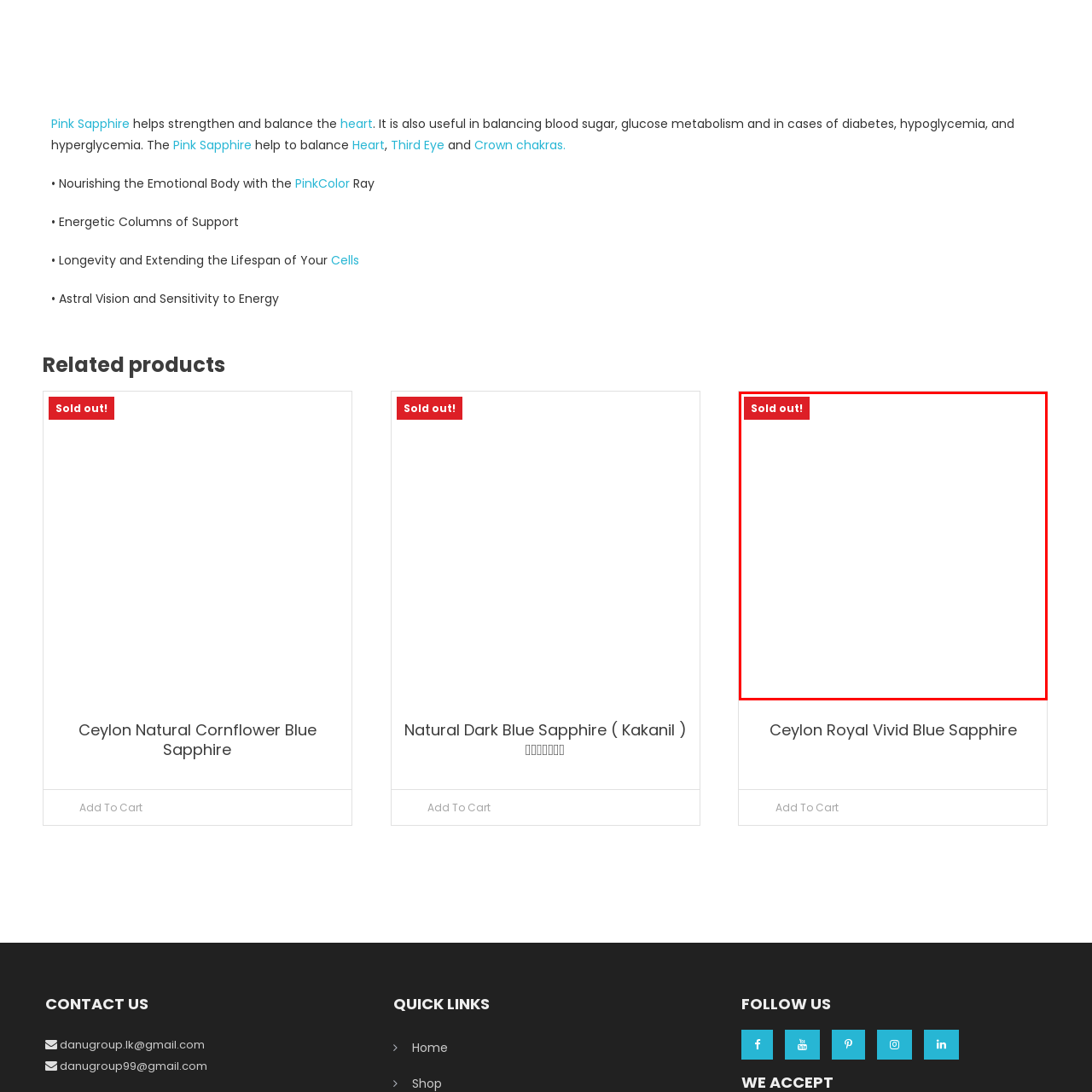Where does the sapphire originate from?
Direct your attention to the image marked by the red bounding box and answer the question with a single word or phrase.

Ratnapura, Sri Lanka